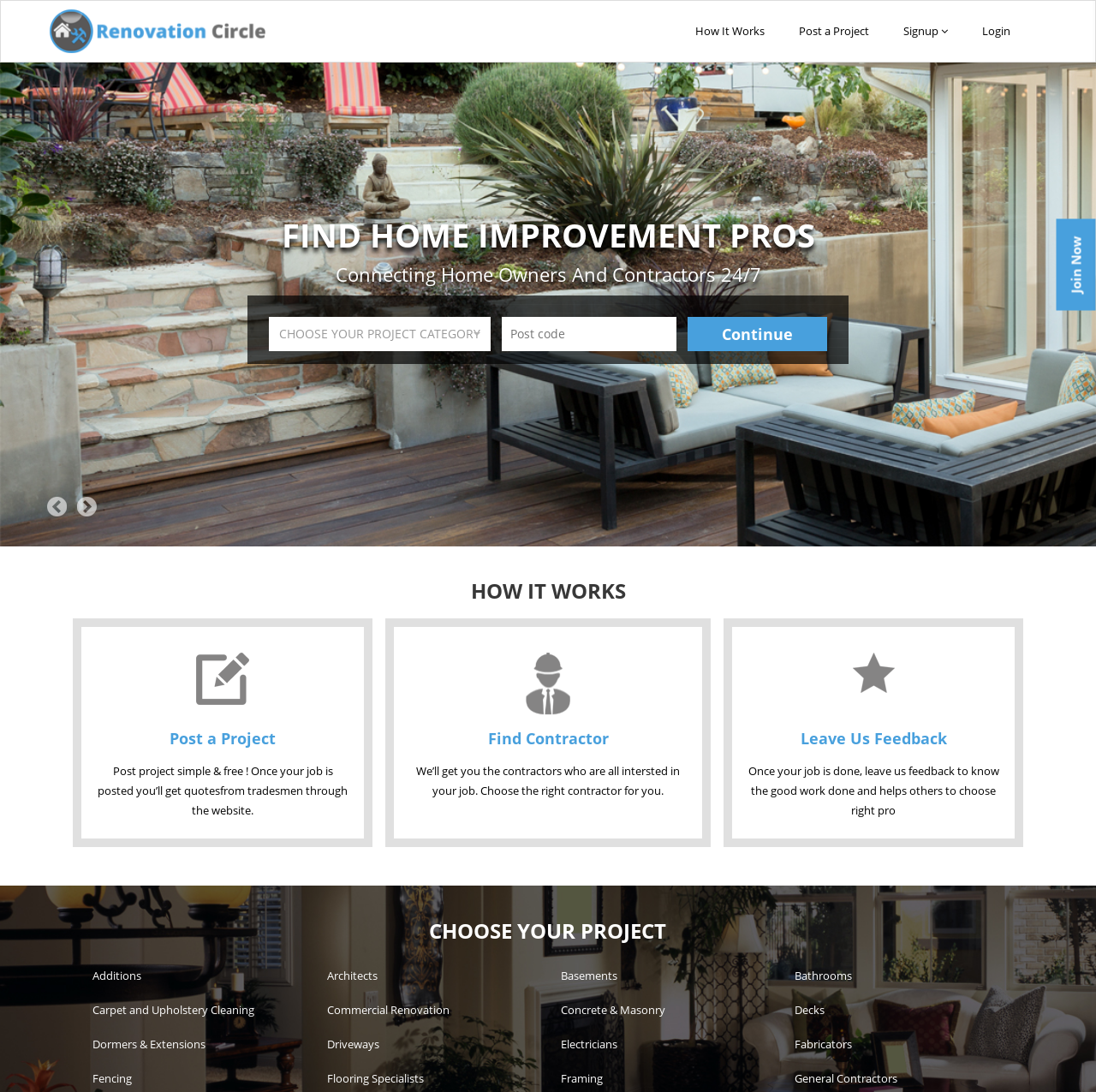What types of contractors are available on this website?
Provide a well-explained and detailed answer to the question.

The website appears to have various types of contractors available, including architects, basement specialists, bathroom specialists, carpet and upholstery cleaners, and many more. This is evident from the list of links under the 'CHOOSE YOUR PROJECT CATEGORY' section.